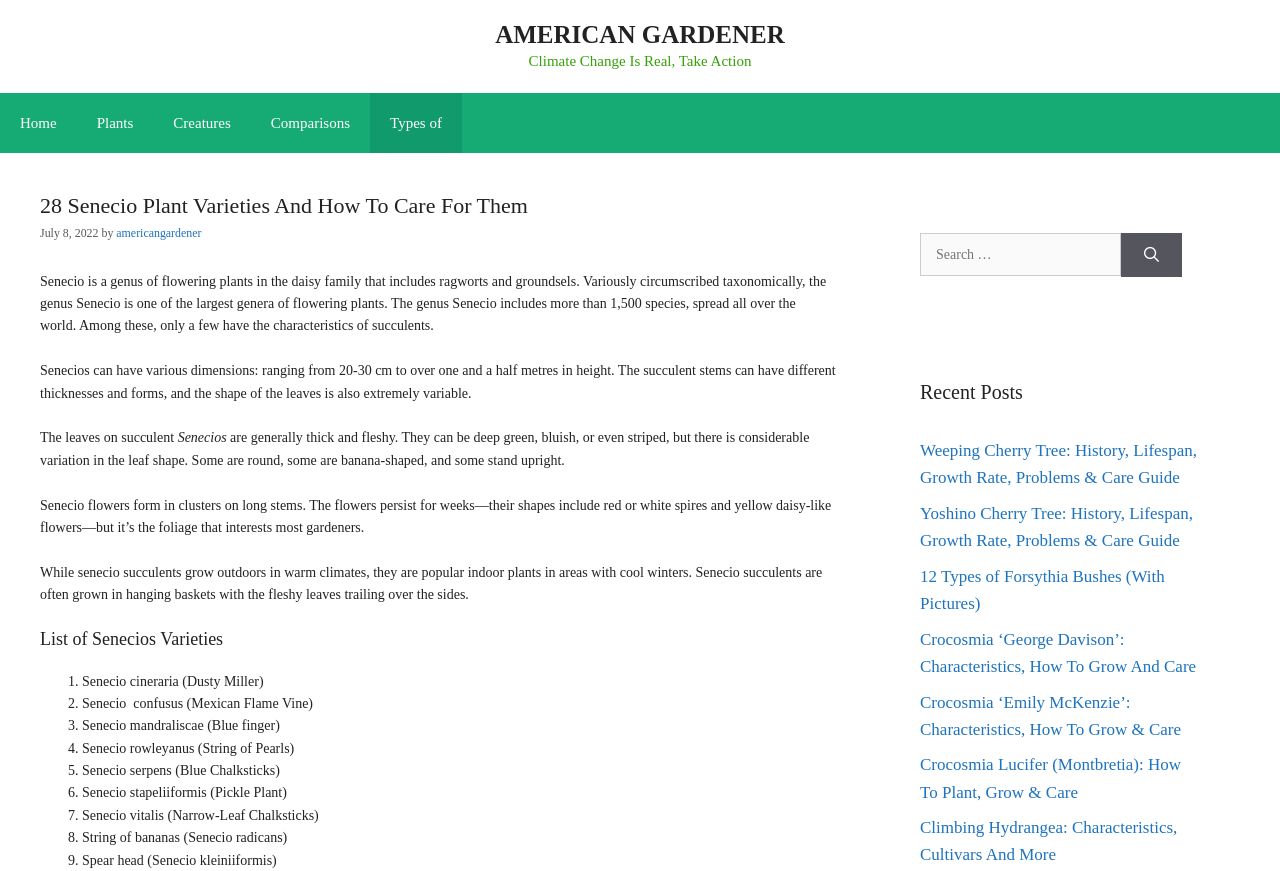Indicate the bounding box coordinates of the element that must be clicked to execute the instruction: "Click on the 'Home' link". The coordinates should be given as four float numbers between 0 and 1, i.e., [left, top, right, bottom].

[0.0, 0.106, 0.06, 0.175]